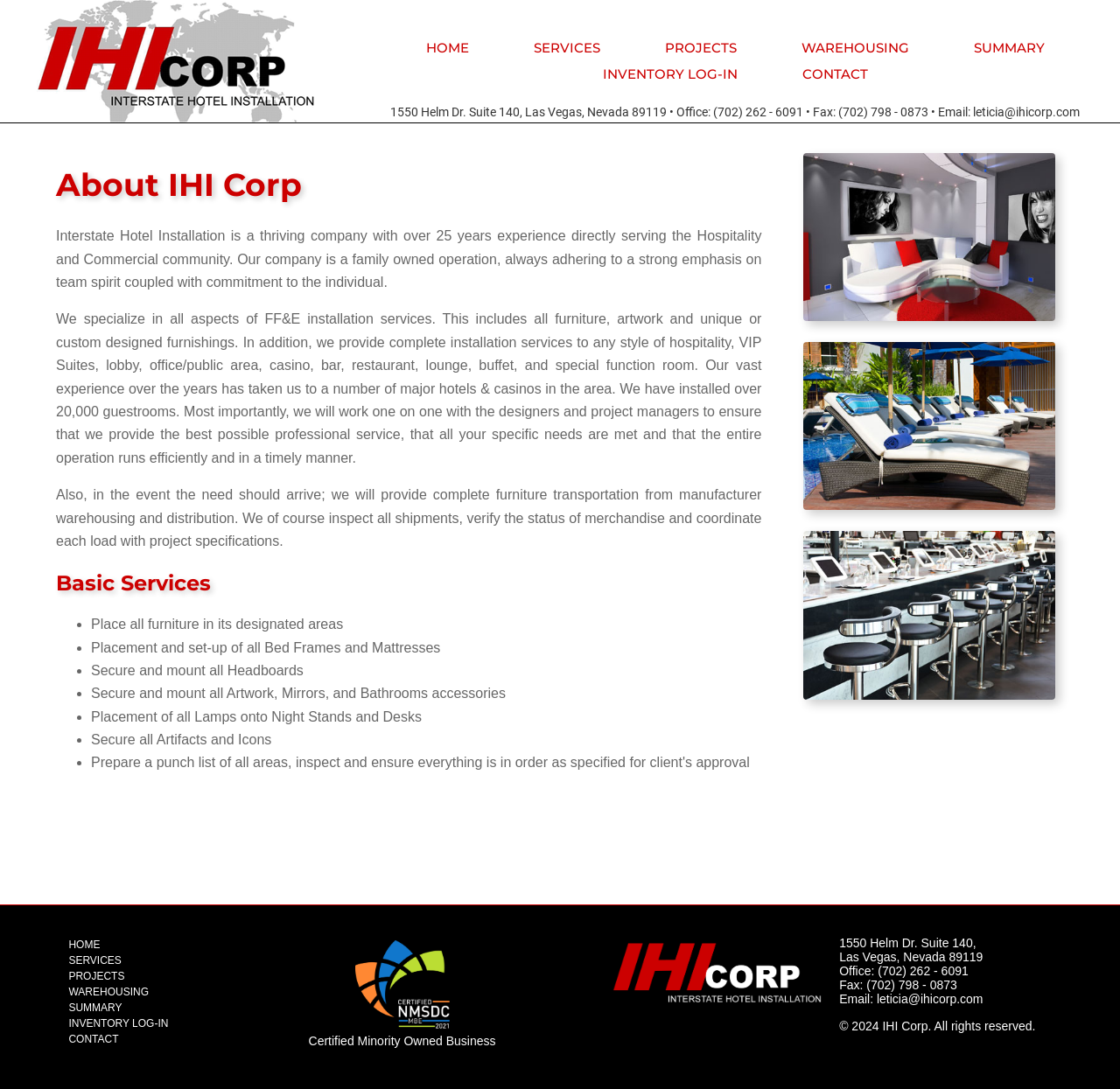What services does IHI Corp provide?
Provide a detailed answer to the question, using the image to inform your response.

The webpage mentions that IHI Corp specializes in 'all aspects of FF&E installation services', which includes furniture, artwork, and custom designed furnishings, as well as complete installation services for hospitality and commercial projects.